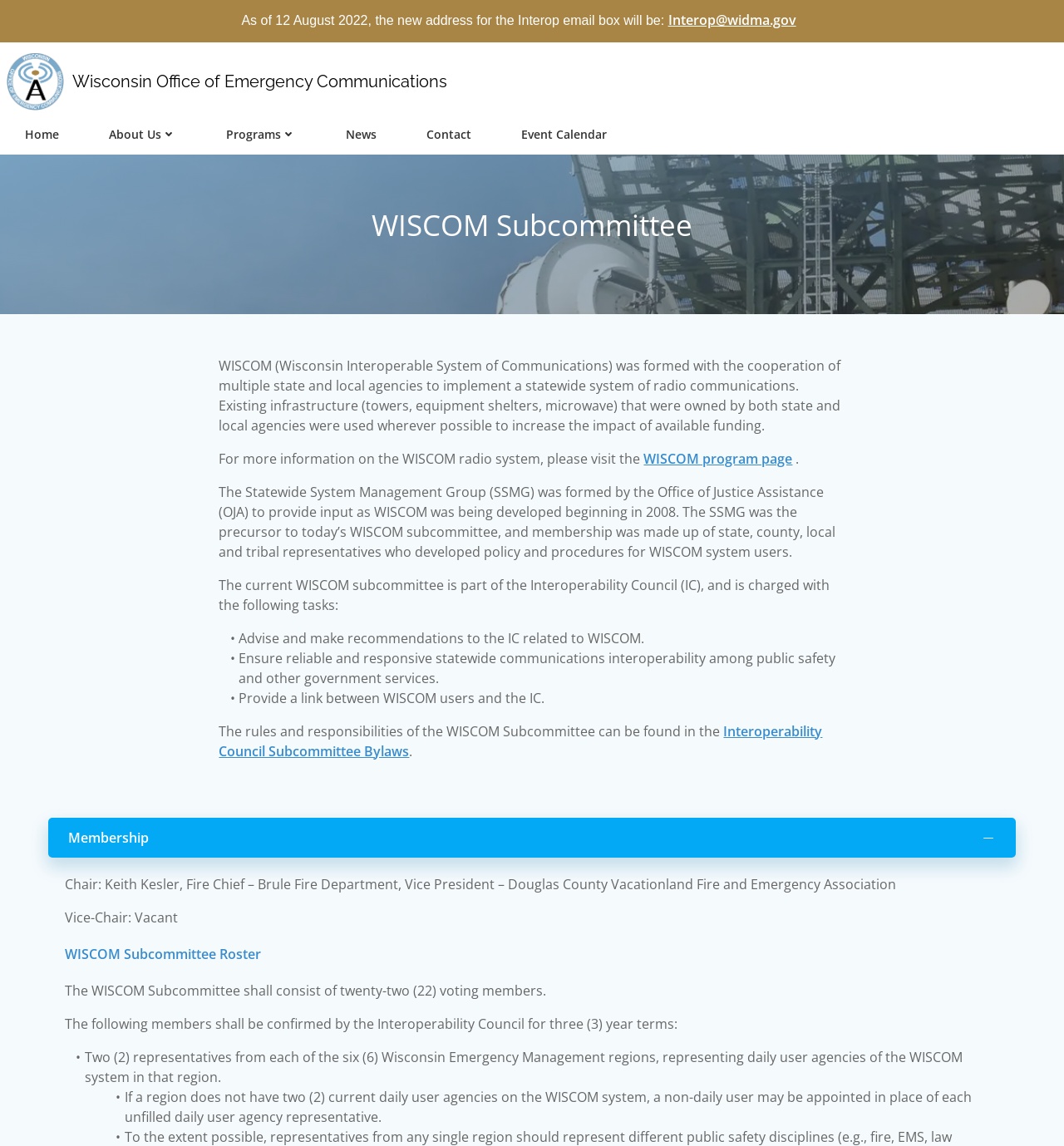Provide the bounding box coordinates of the UI element this sentence describes: "Interoperability Council Subcommittee Bylaws".

[0.206, 0.63, 0.773, 0.663]